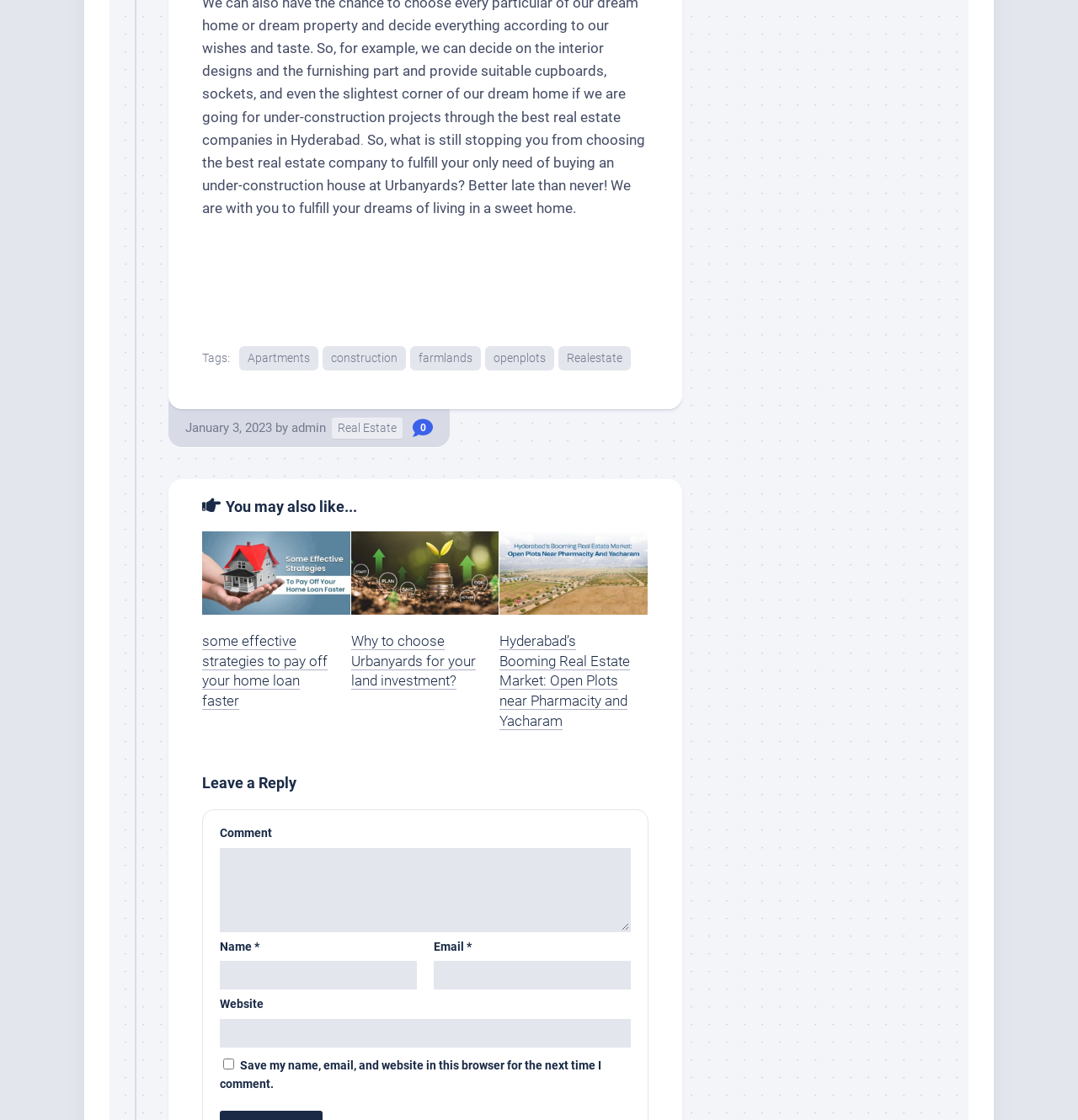Provide the bounding box coordinates for the UI element that is described by this text: "parent_node: Website name="url"". The coordinates should be in the form of four float numbers between 0 and 1: [left, top, right, bottom].

[0.204, 0.91, 0.585, 0.935]